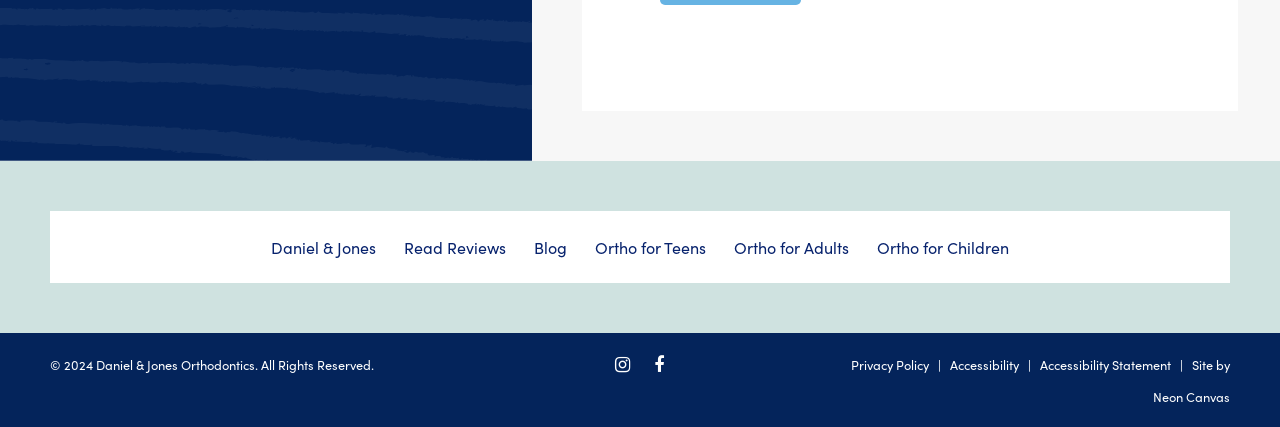Use a single word or phrase to answer the following:
What is the copyright year of the website?

2024